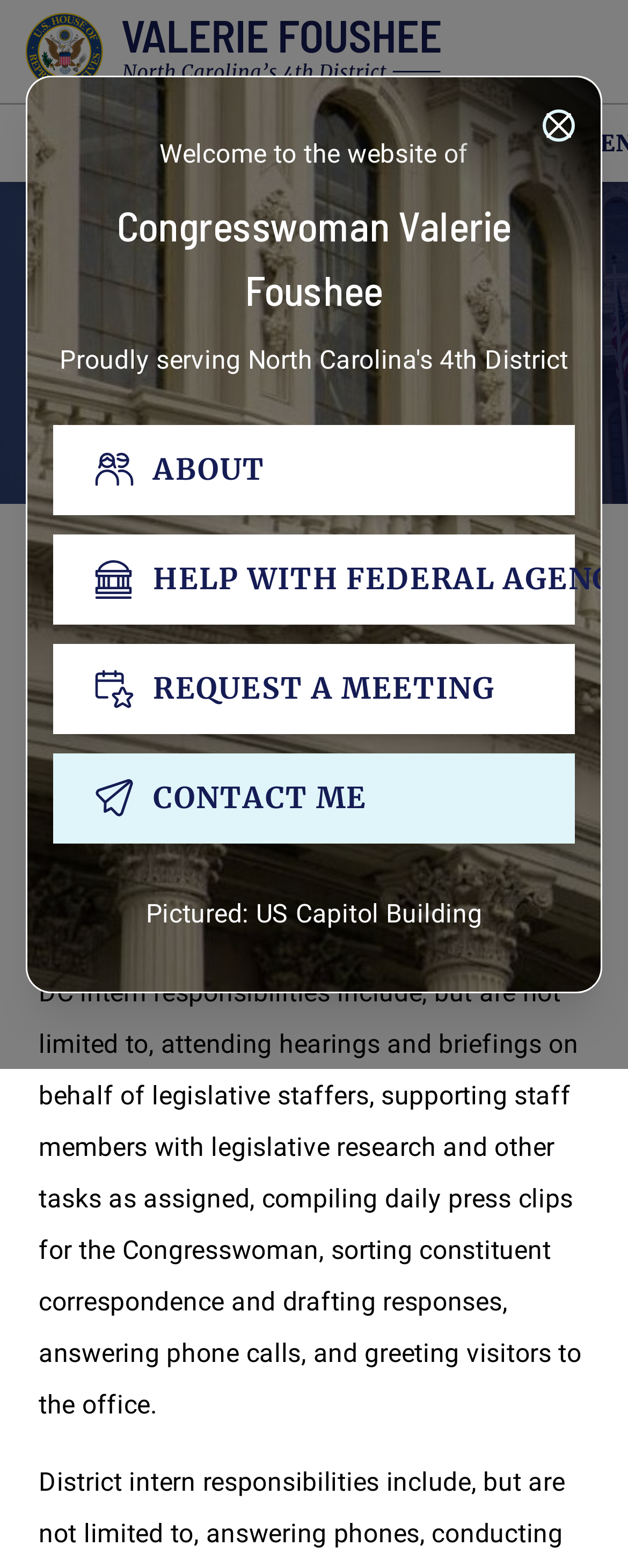Provide a one-word or short-phrase response to the question:
What is the name of the congresswoman?

Valerie Foushee